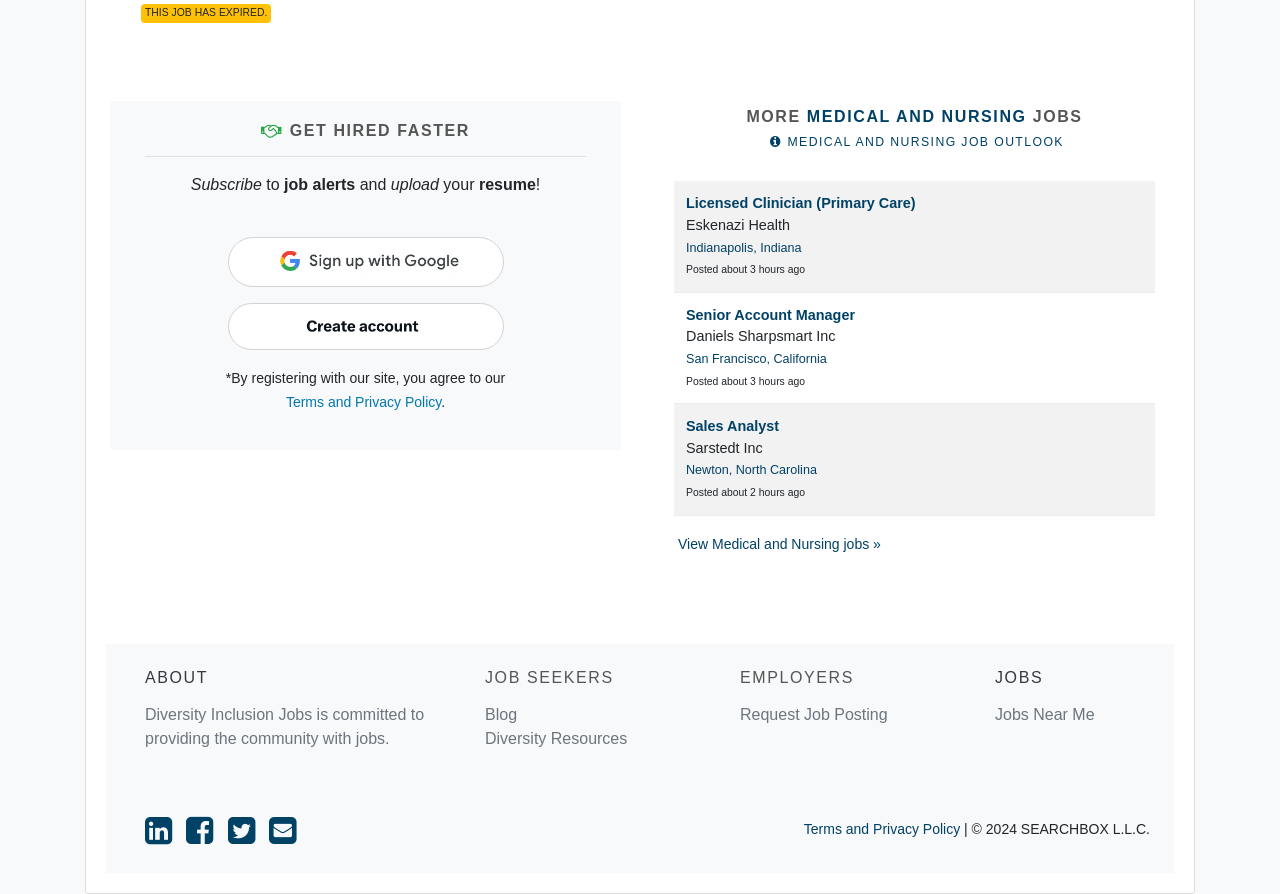Please identify the coordinates of the bounding box for the clickable region that will accomplish this instruction: "Create an account".

[0.178, 0.339, 0.393, 0.392]